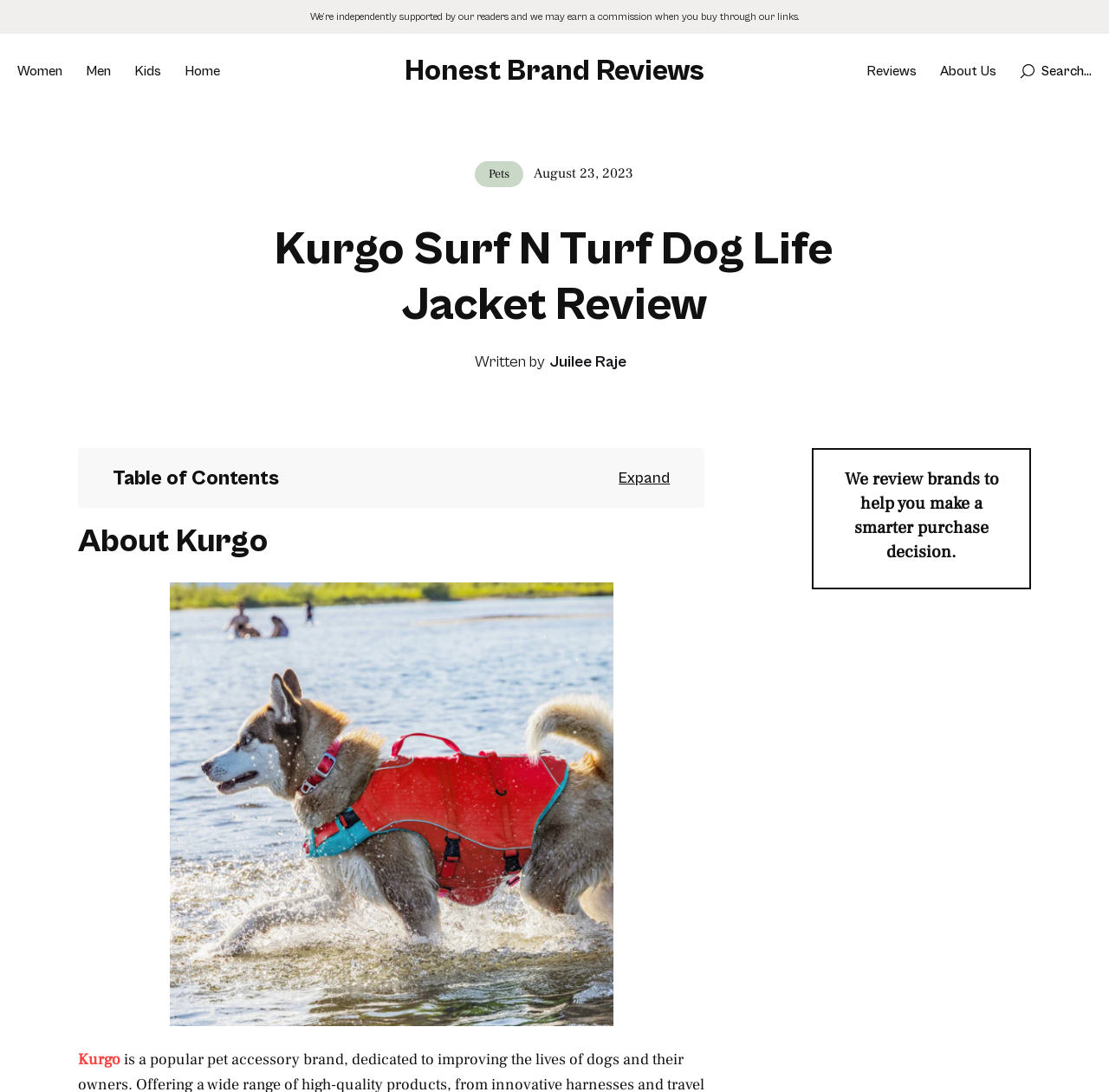Determine the bounding box coordinates of the element's region needed to click to follow the instruction: "Click on the 'Reviews' link". Provide these coordinates as four float numbers between 0 and 1, formatted as [left, top, right, bottom].

[0.781, 0.058, 0.827, 0.073]